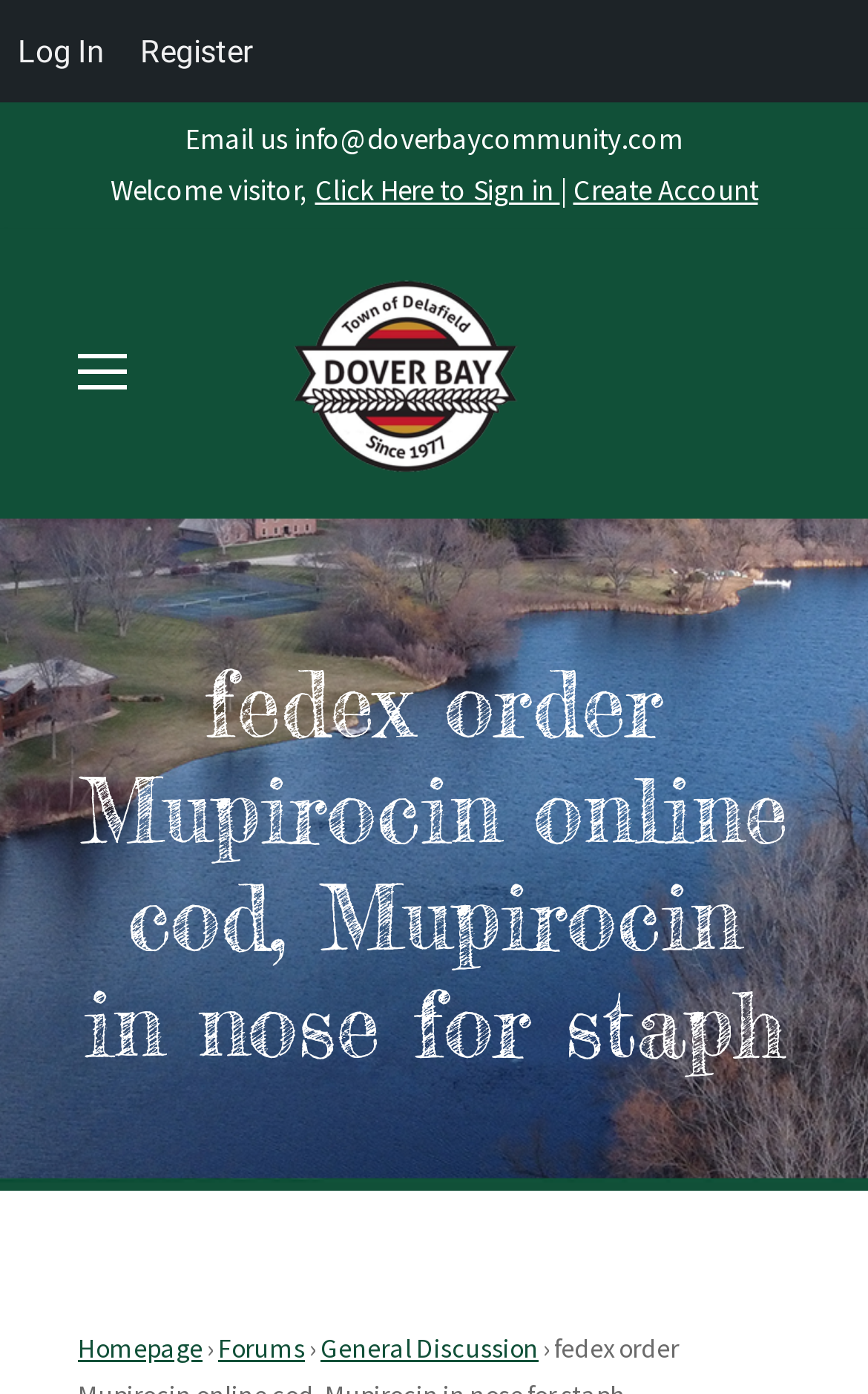Examine the image carefully and respond to the question with a detailed answer: 
What is the email address to contact?

I found the email address by looking at the top section of the webpage, where it says 'Email us' followed by the email address 'info@doverbaycommunity.com'.